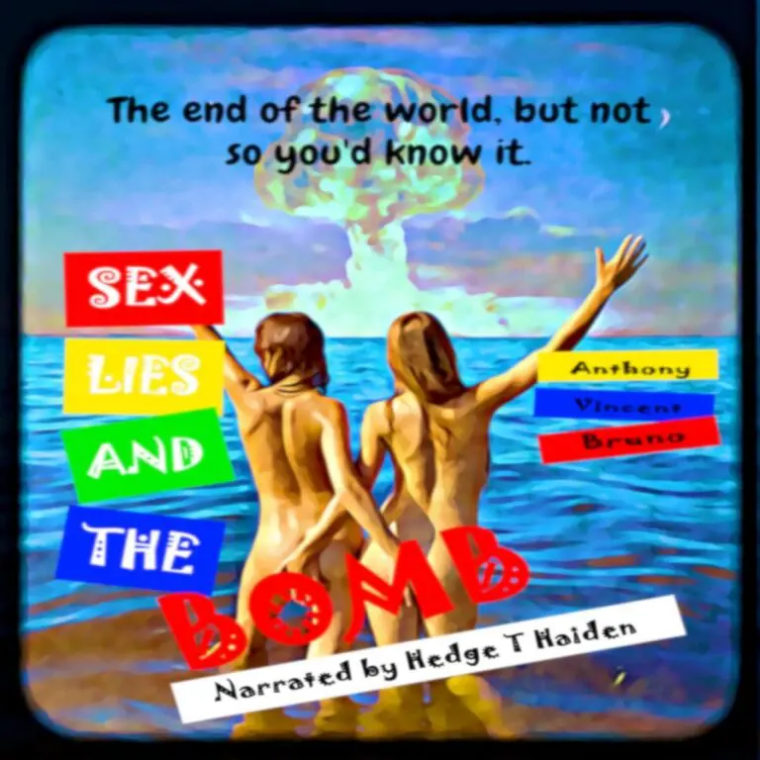What is the background of the cover art?
Carefully analyze the image and provide a detailed answer to the question.

The background of the cover art depicts a peaceful and calm ocean setting, which contrasts with the dramatic image of a nuclear explosion, symbolizing the themes of irony and tension woven throughout the story.